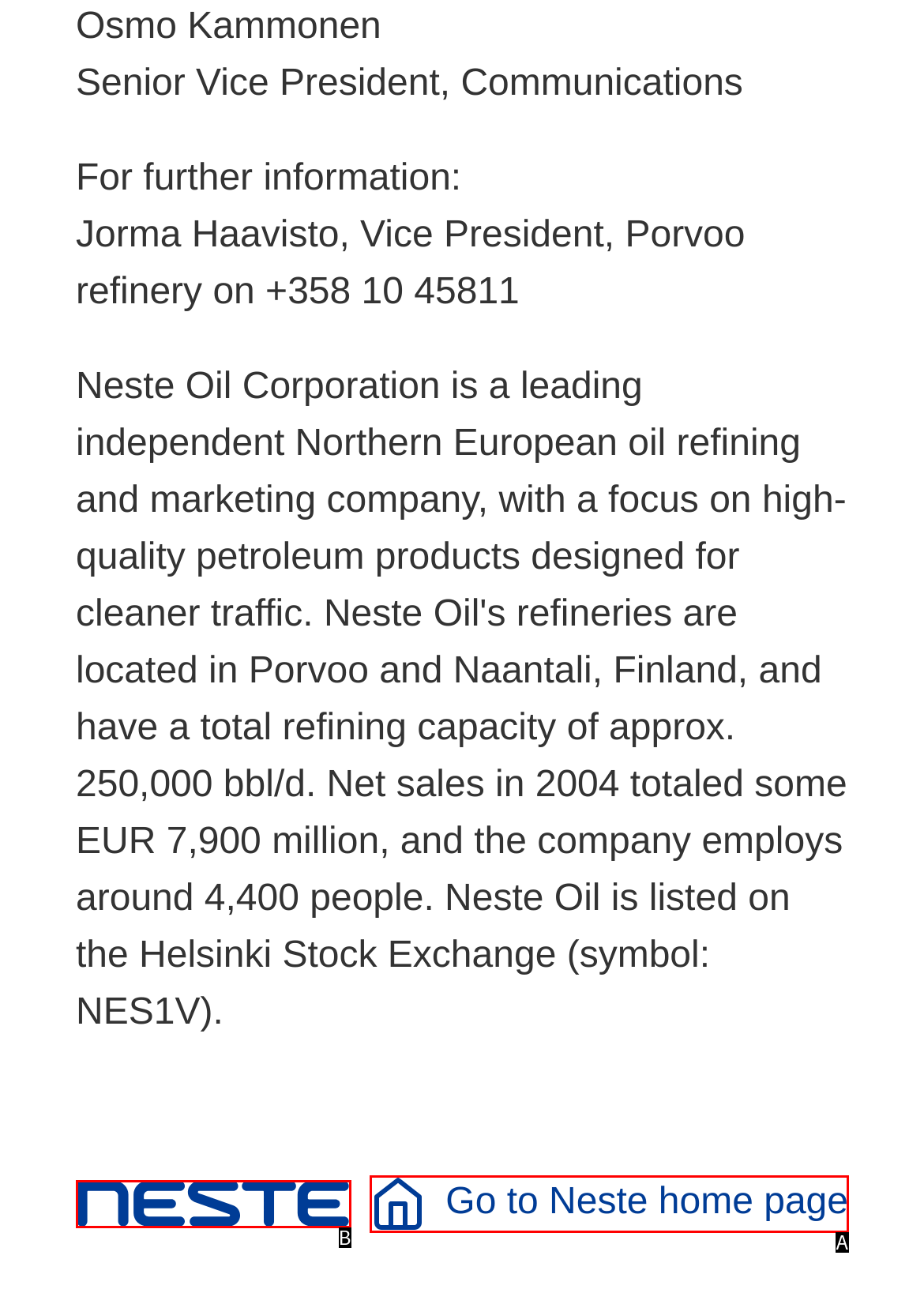Tell me which one HTML element best matches the description: Go to Neste home page Answer with the option's letter from the given choices directly.

A